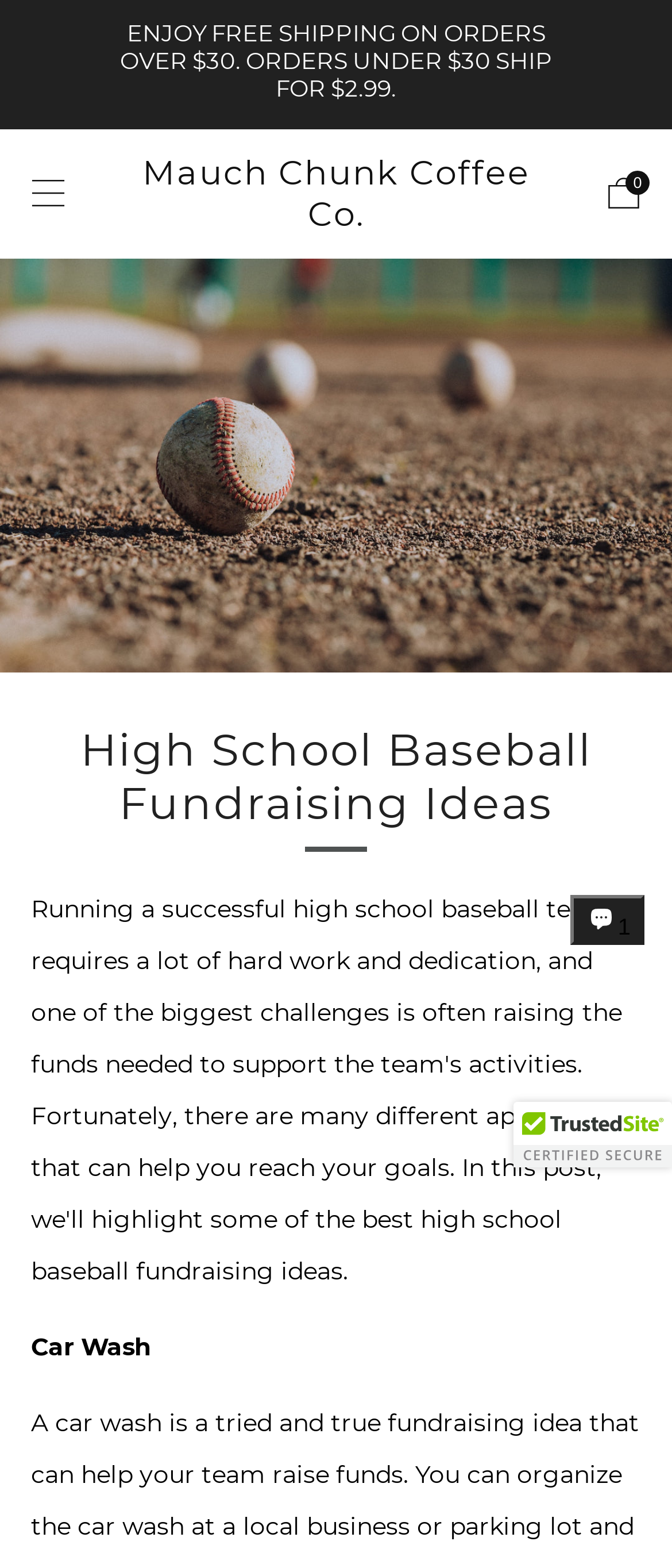What is the certification displayed at the bottom of the webpage?
From the screenshot, provide a brief answer in one word or phrase.

TrustedSite Certified